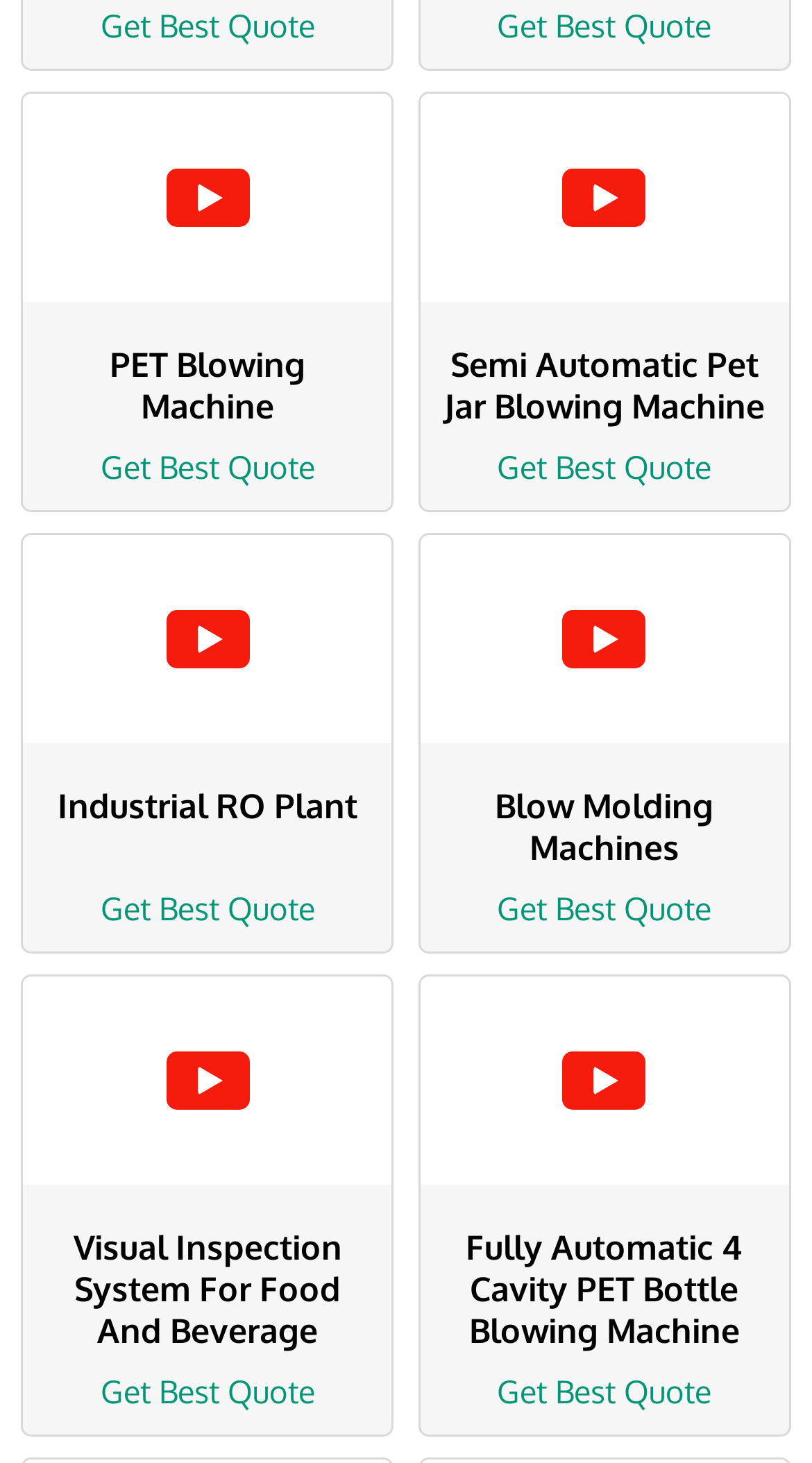How many 'Get Best Quote' buttons are there?
Utilize the information in the image to give a detailed answer to the question.

I counted the number of 'Get Best Quote' static text elements on the page and found 6 instances.